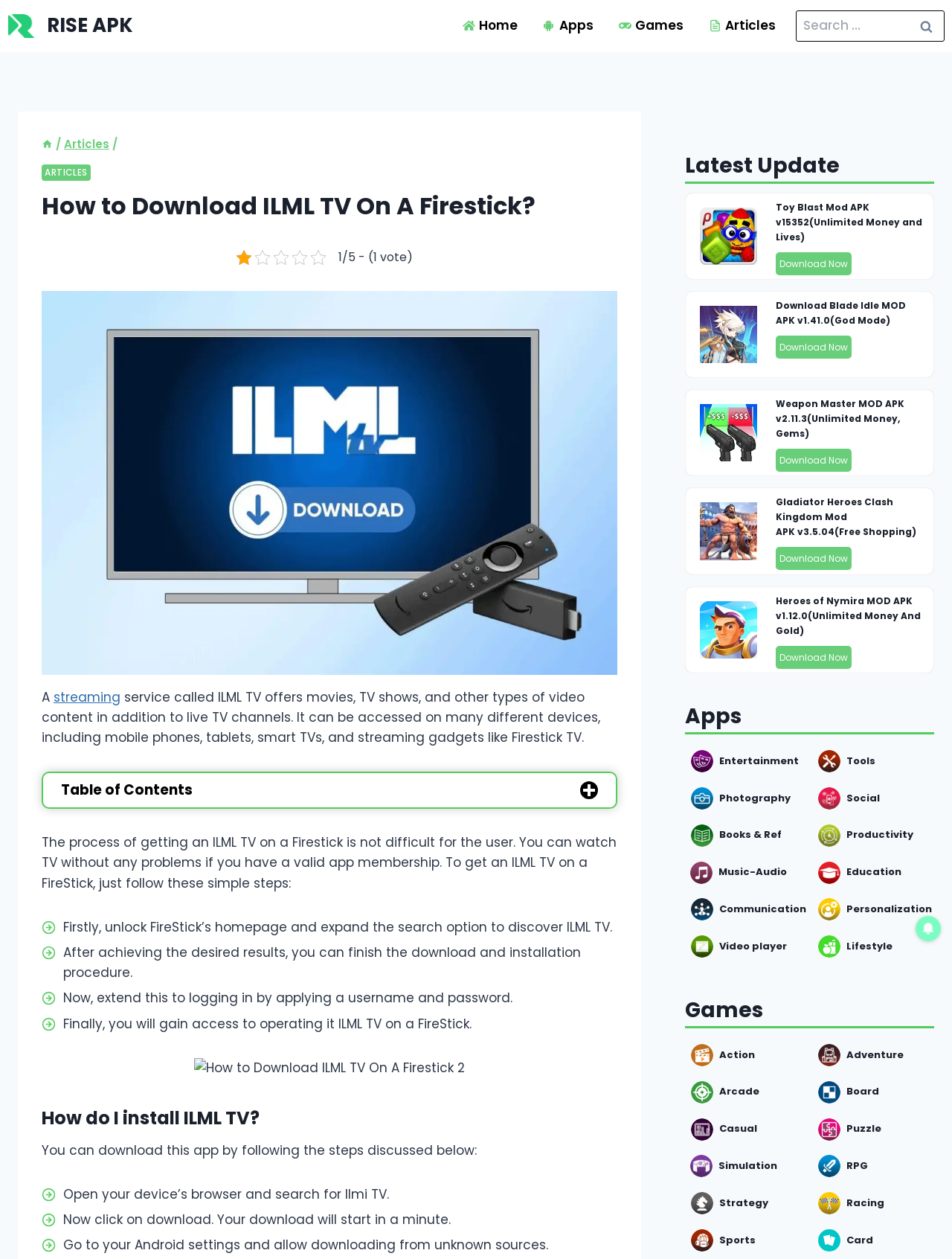What is the purpose of the search bar on this webpage?
Analyze the image and provide a thorough answer to the question.

The search bar on this webpage allows users to search for specific articles or topics, and it is located at the top right corner of the webpage, with a search button next to it.